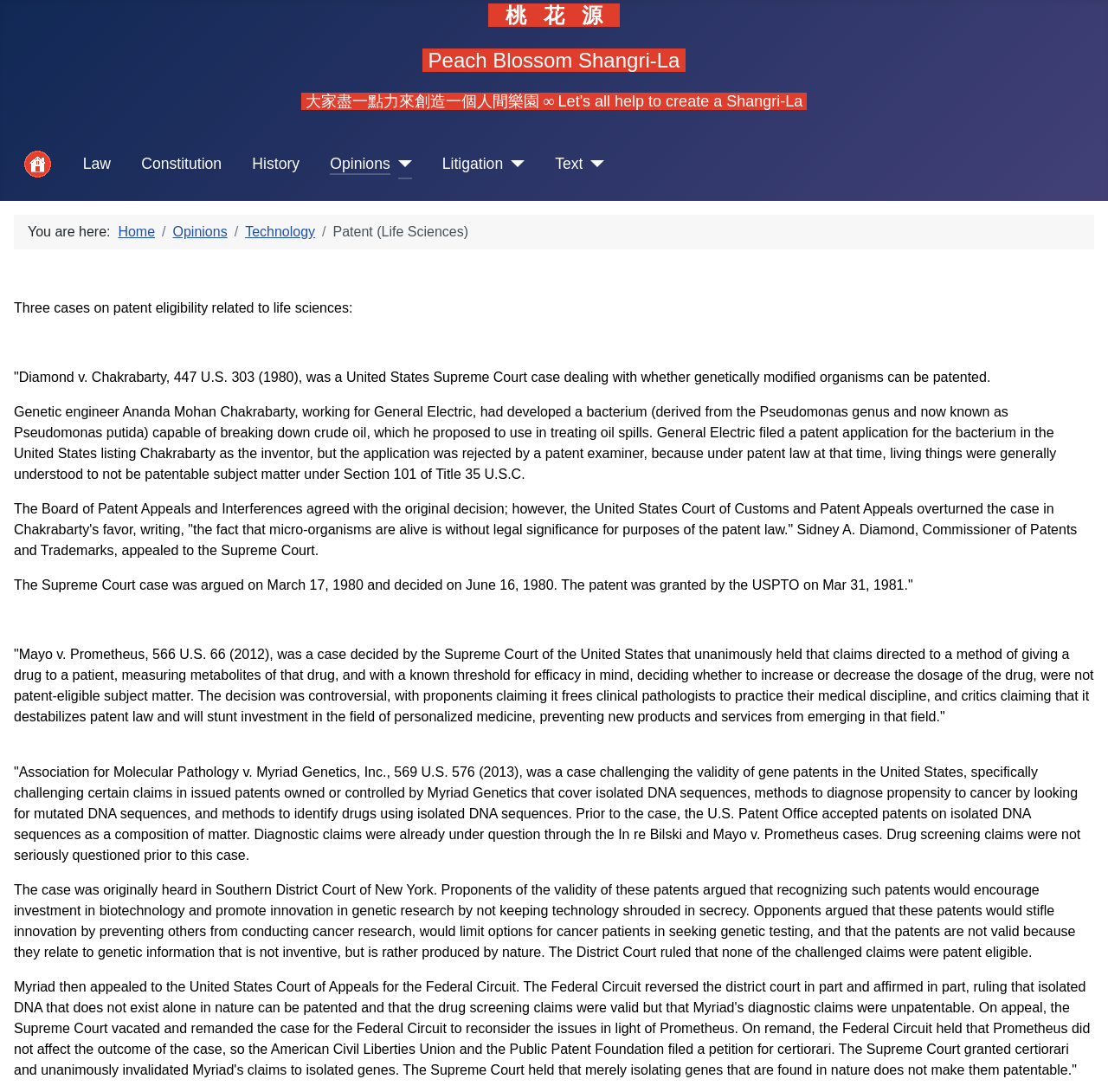Use a single word or phrase to answer the question: How many links are there in the breadcrumbs navigation?

4